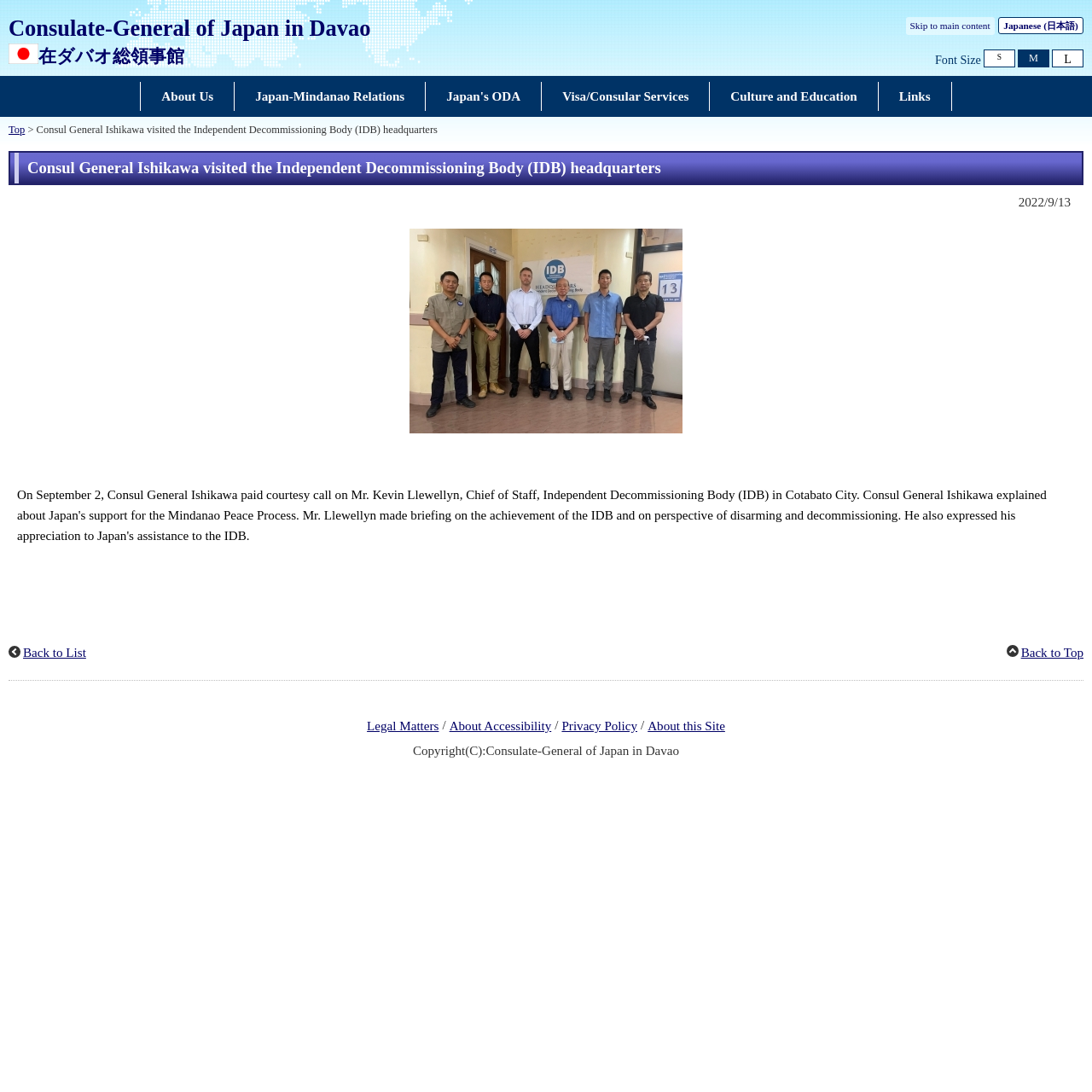What is the purpose of the font size links?
Please give a detailed and thorough answer to the question, covering all relevant points.

The links 'S', 'M', and 'L' are likely font size adjustment options, allowing users to customize the text size on the webpage.